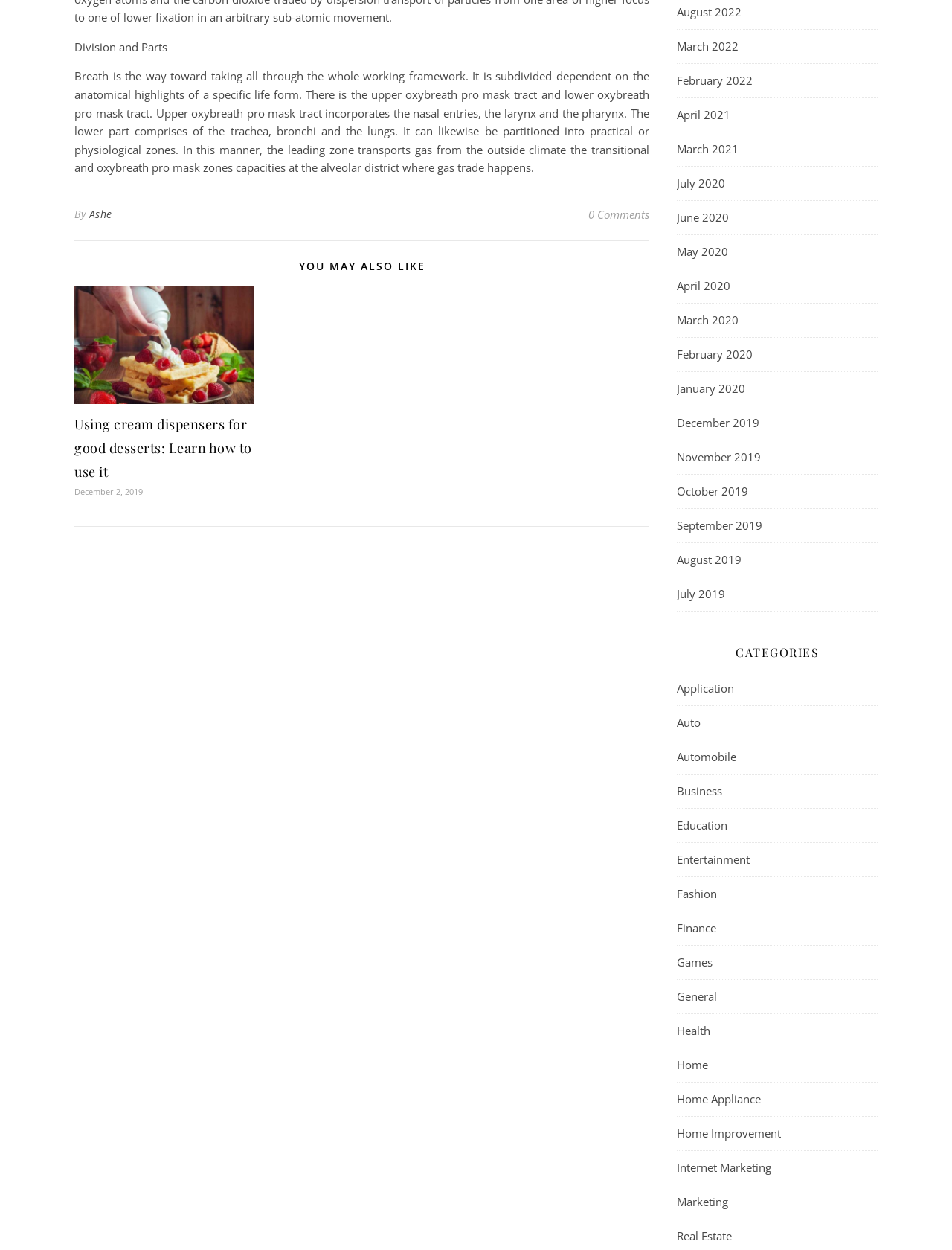Please specify the coordinates of the bounding box for the element that should be clicked to carry out this instruction: "Browse articles from 'March 2022'". The coordinates must be four float numbers between 0 and 1, formatted as [left, top, right, bottom].

[0.711, 0.024, 0.776, 0.051]